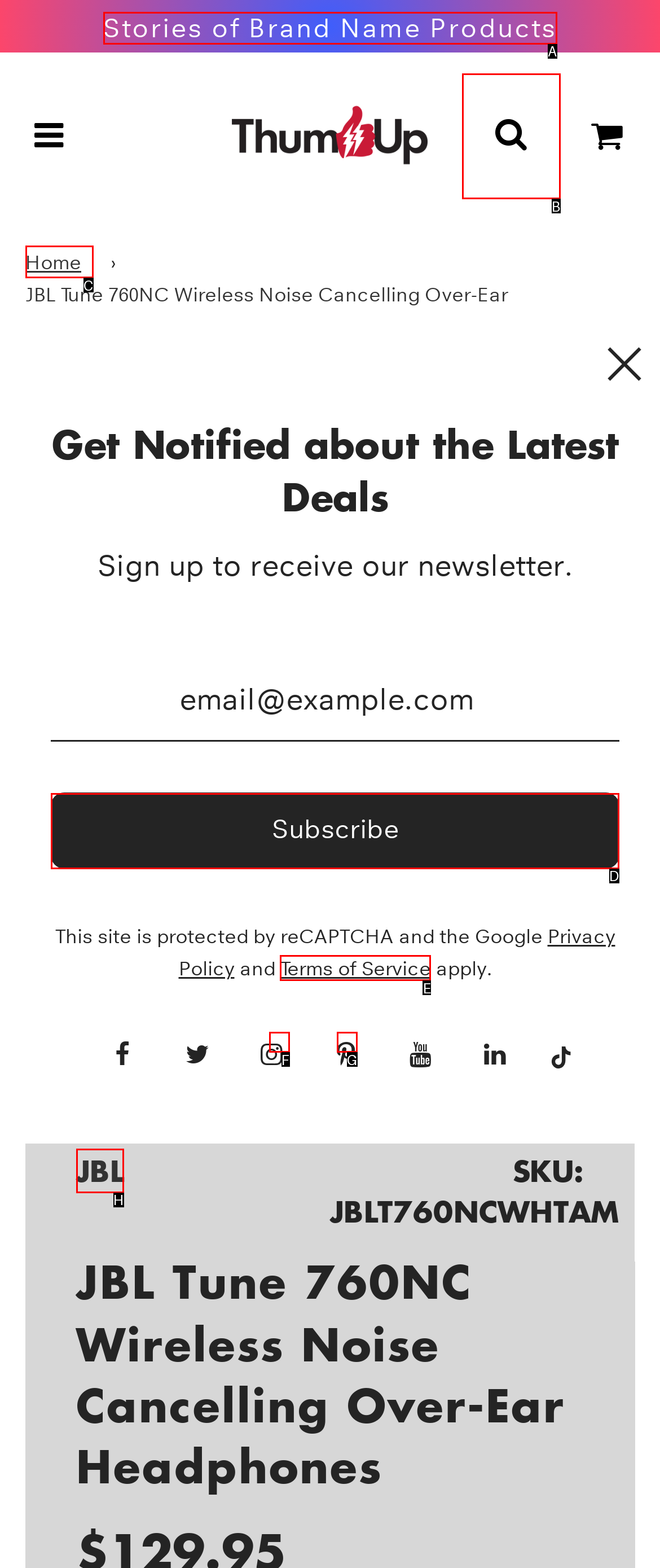Determine the correct UI element to click for this instruction: Subscribe to the newsletter. Respond with the letter of the chosen element.

D